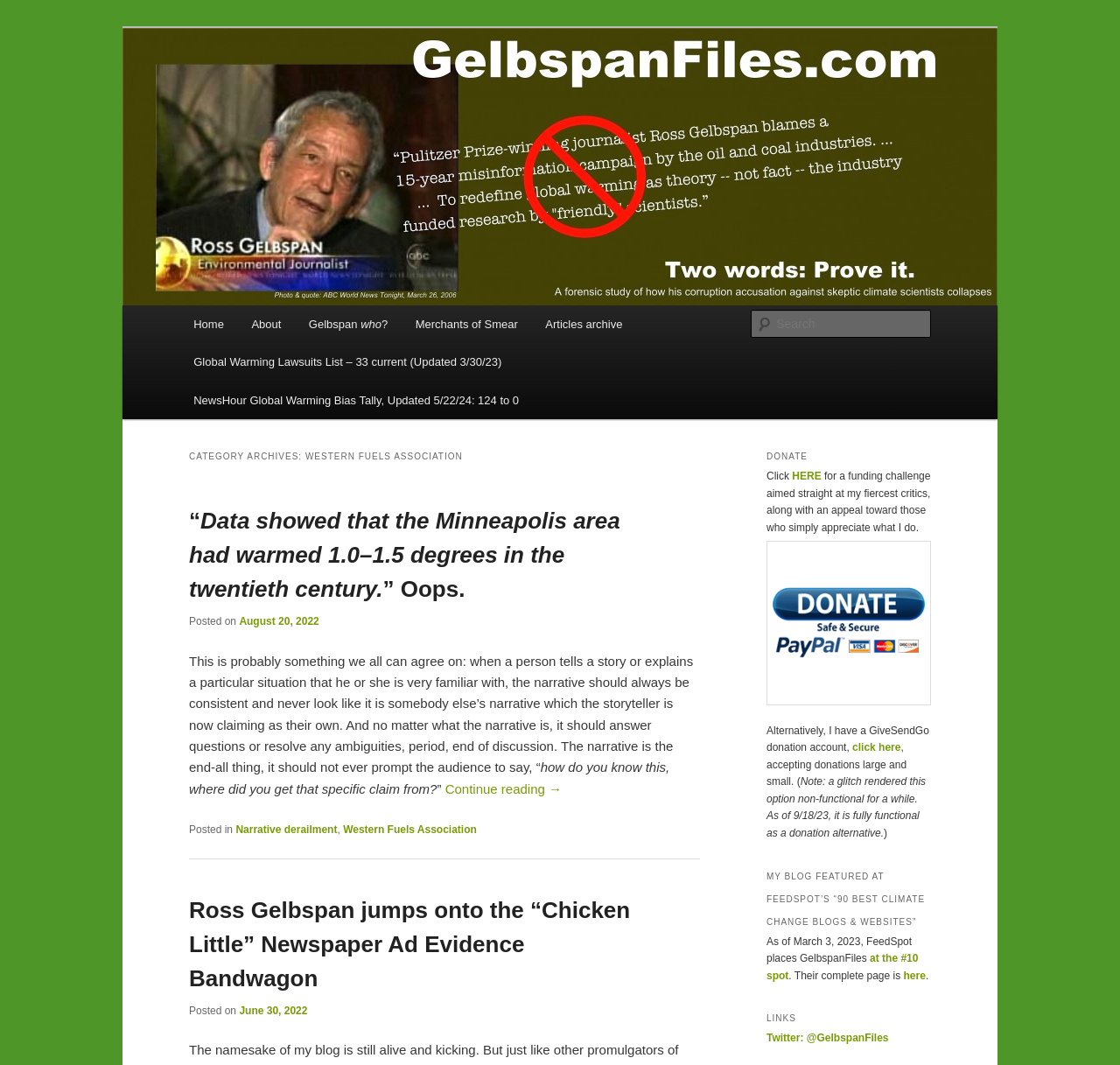Please specify the bounding box coordinates in the format (top-left x, top-left y, bottom-right x, bottom-right y), with all values as floating point numbers between 0 and 1. Identify the bounding box of the UI element described by: HERE

[0.707, 0.442, 0.733, 0.453]